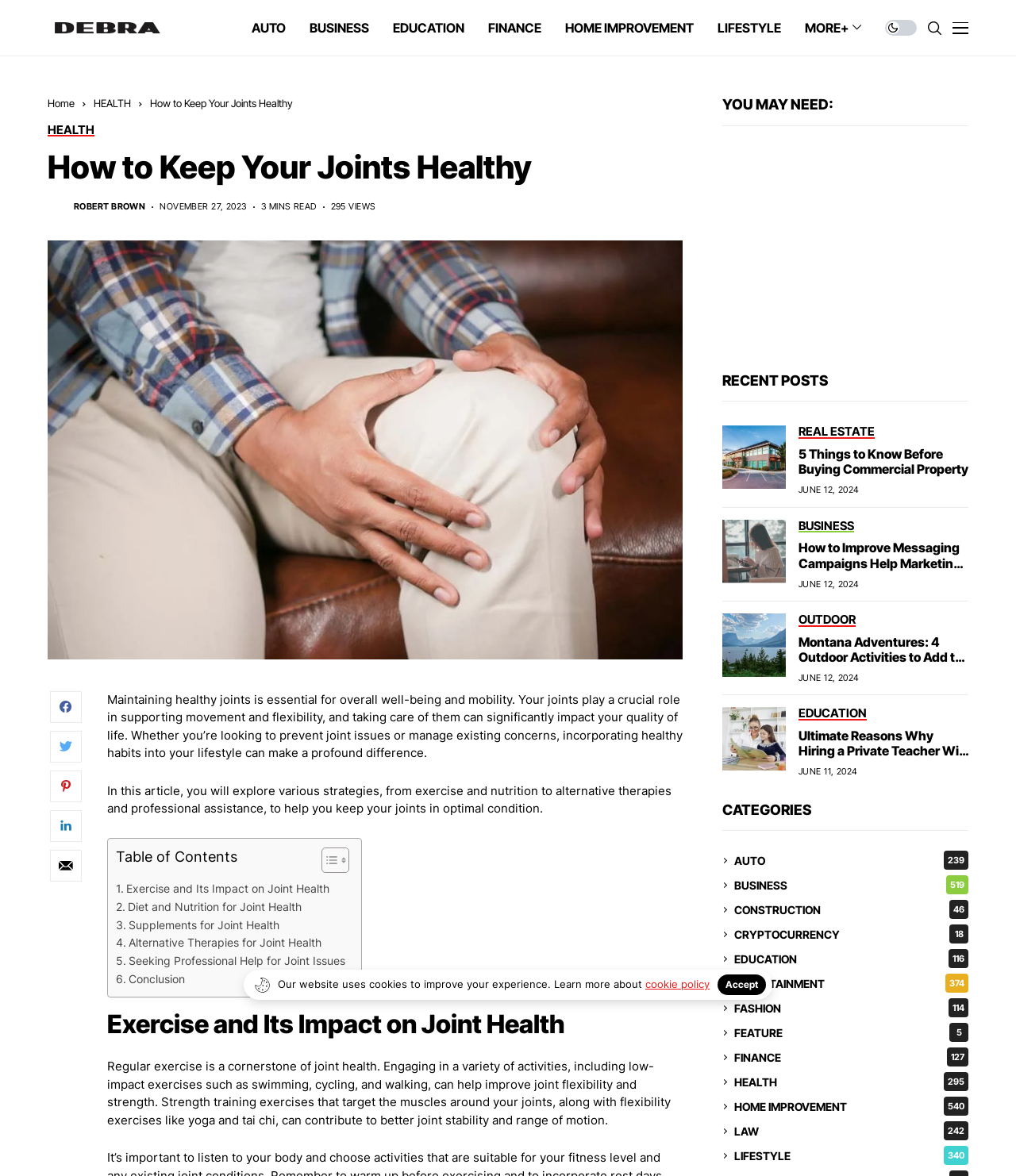Locate the bounding box coordinates of the clickable element to fulfill the following instruction: "View the 'RECENT POSTS'". Provide the coordinates as four float numbers between 0 and 1 in the format [left, top, right, bottom].

[0.711, 0.316, 0.953, 0.331]